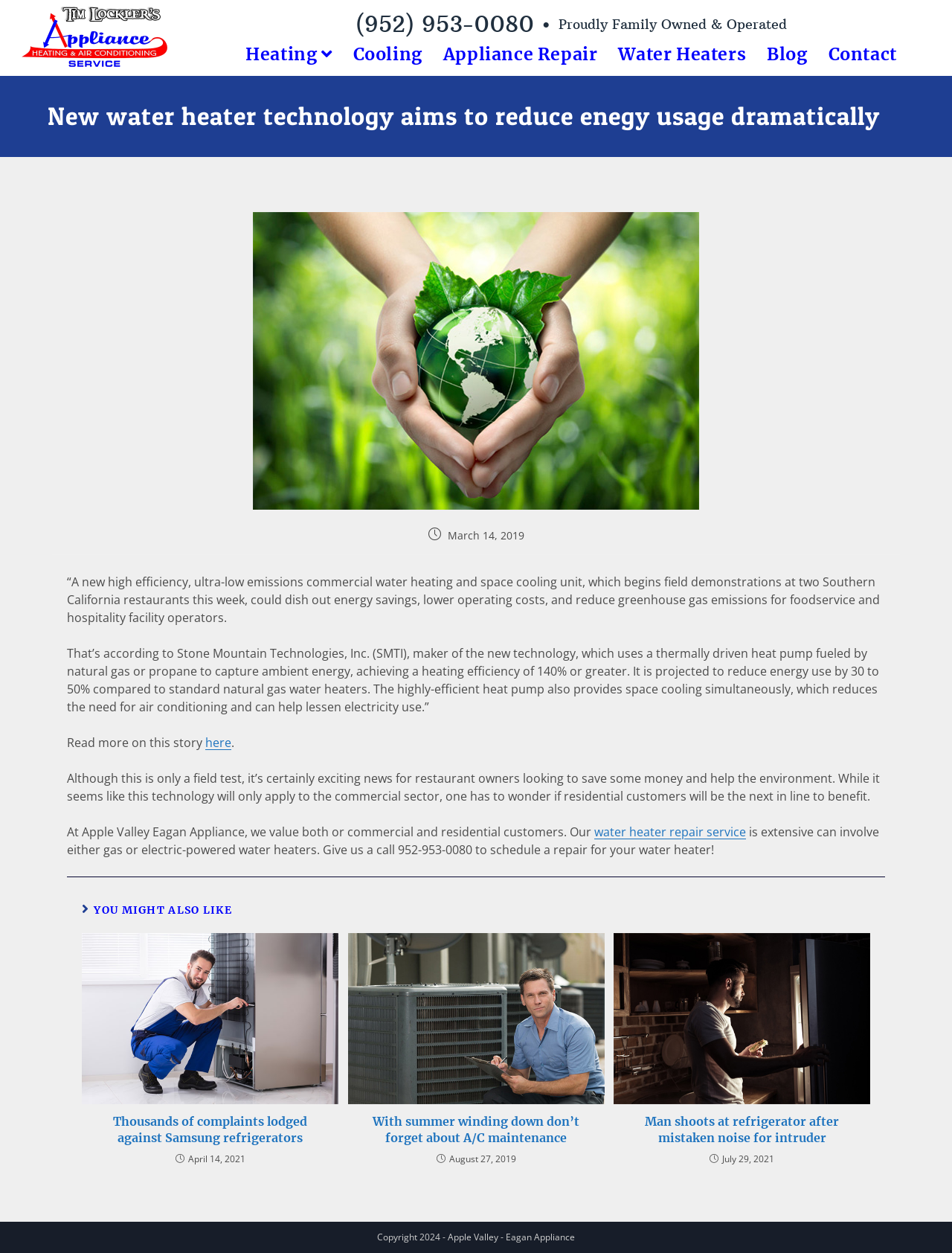Determine the bounding box coordinates of the clickable region to execute the instruction: "Click the 'Water Heaters' link". The coordinates should be four float numbers between 0 and 1, denoted as [left, top, right, bottom].

[0.639, 0.031, 0.795, 0.054]